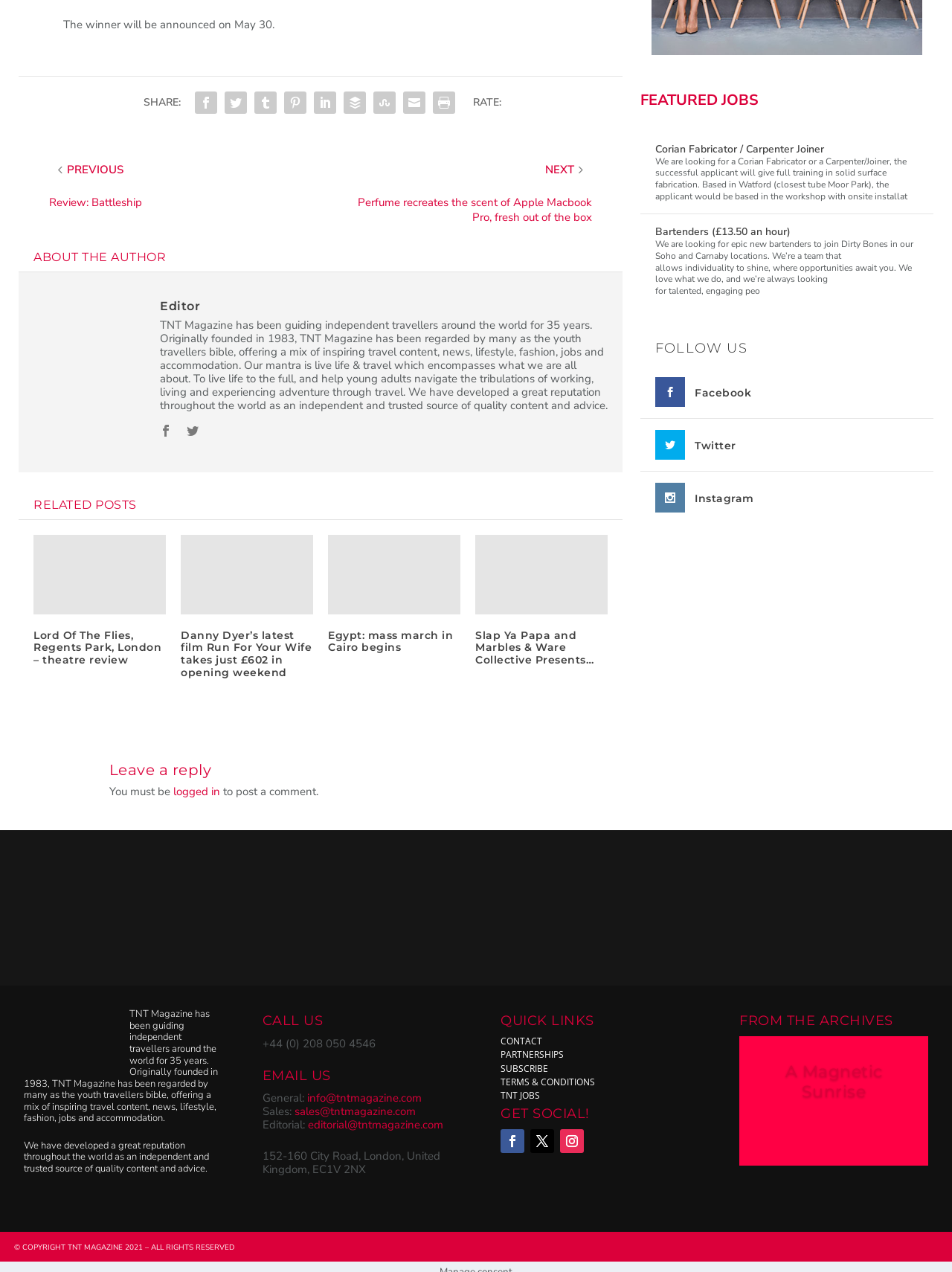Highlight the bounding box coordinates of the element that should be clicked to carry out the following instruction: "Follow on Twitter". The coordinates must be given as four float numbers ranging from 0 to 1, i.e., [left, top, right, bottom].

[0.73, 0.337, 0.773, 0.348]